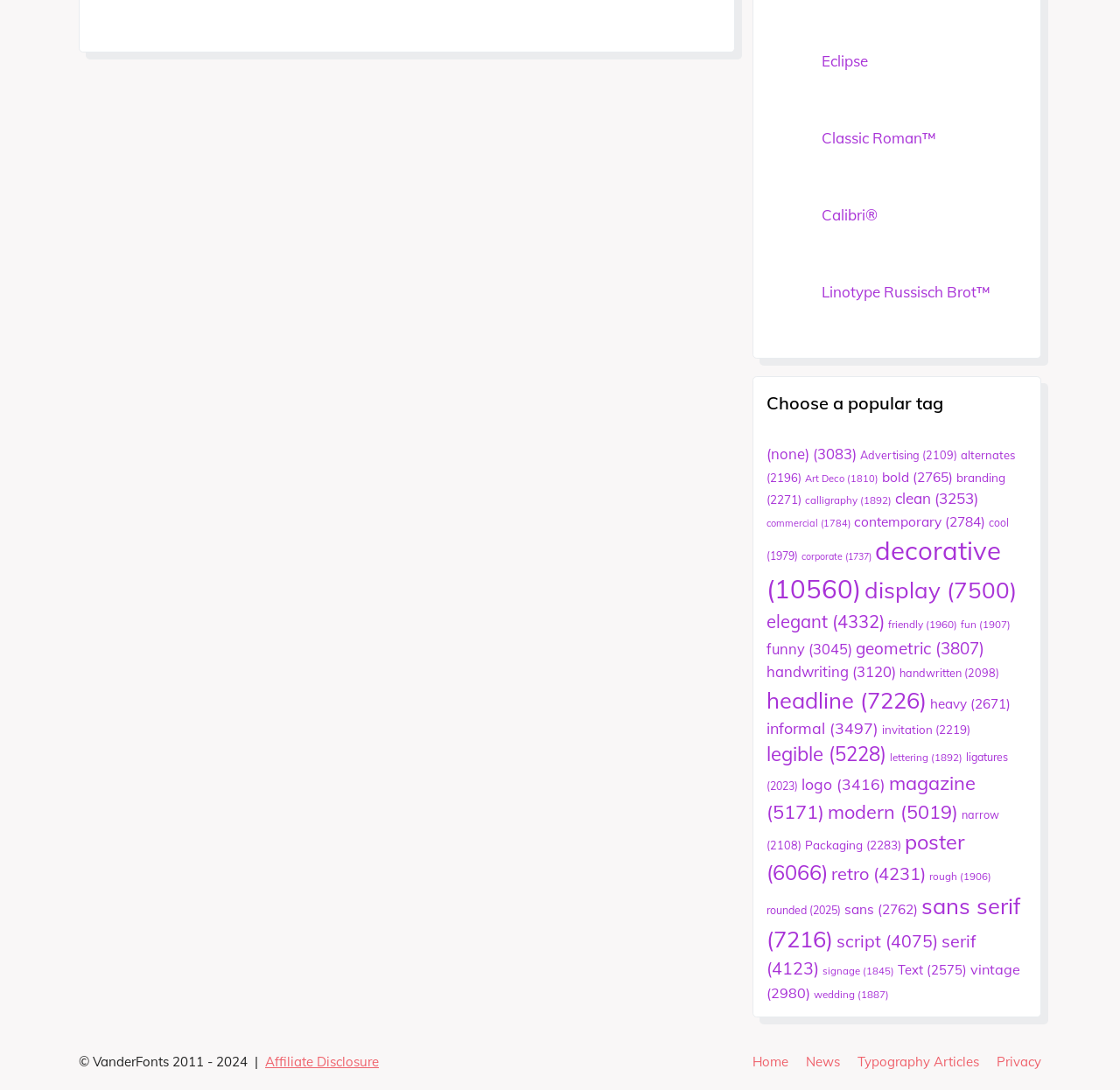Highlight the bounding box coordinates of the element you need to click to perform the following instruction: "Browse the retro fonts."

[0.742, 0.791, 0.827, 0.812]